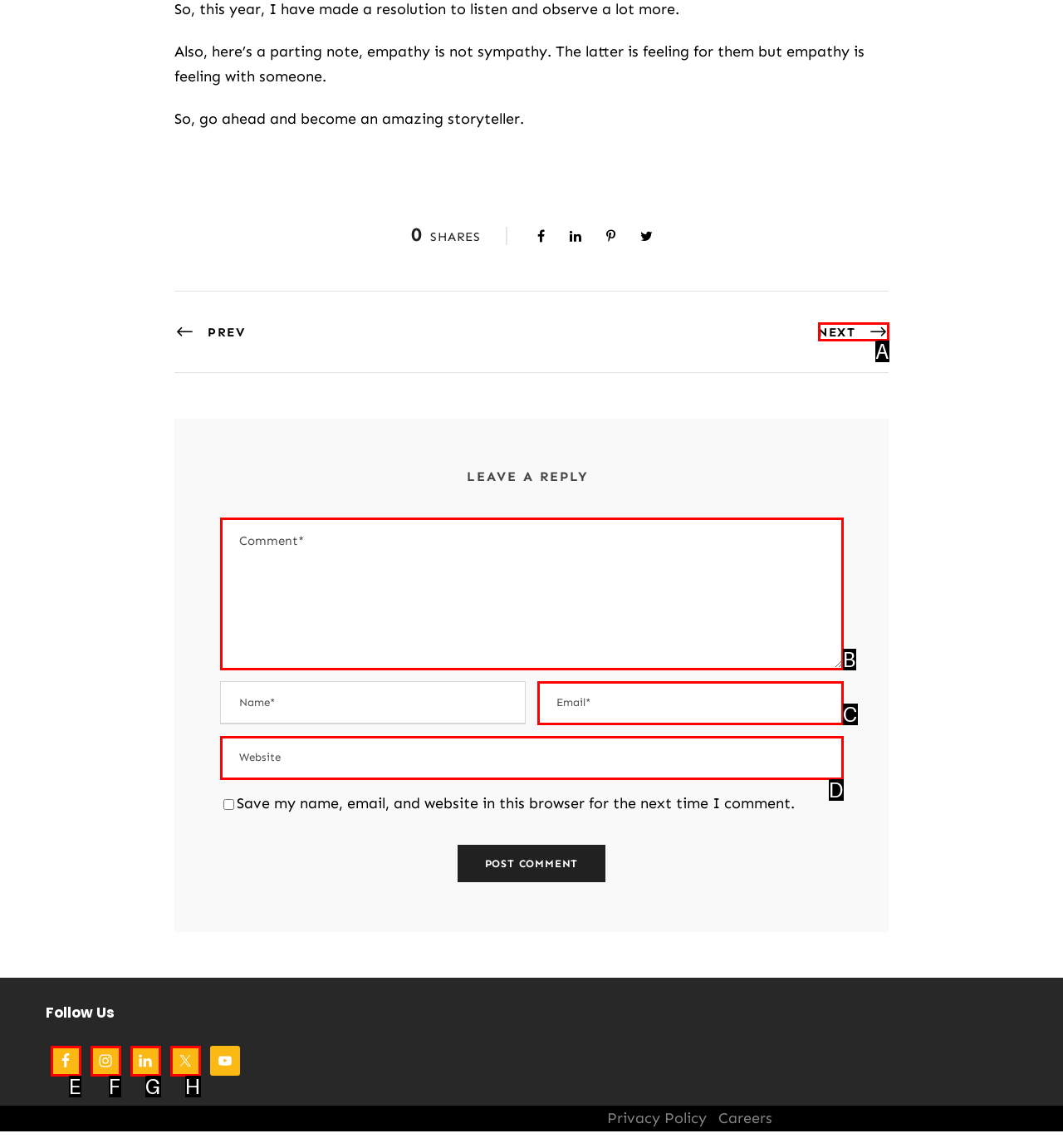Refer to the description: Twitter and choose the option that best fits. Provide the letter of that option directly from the options.

H